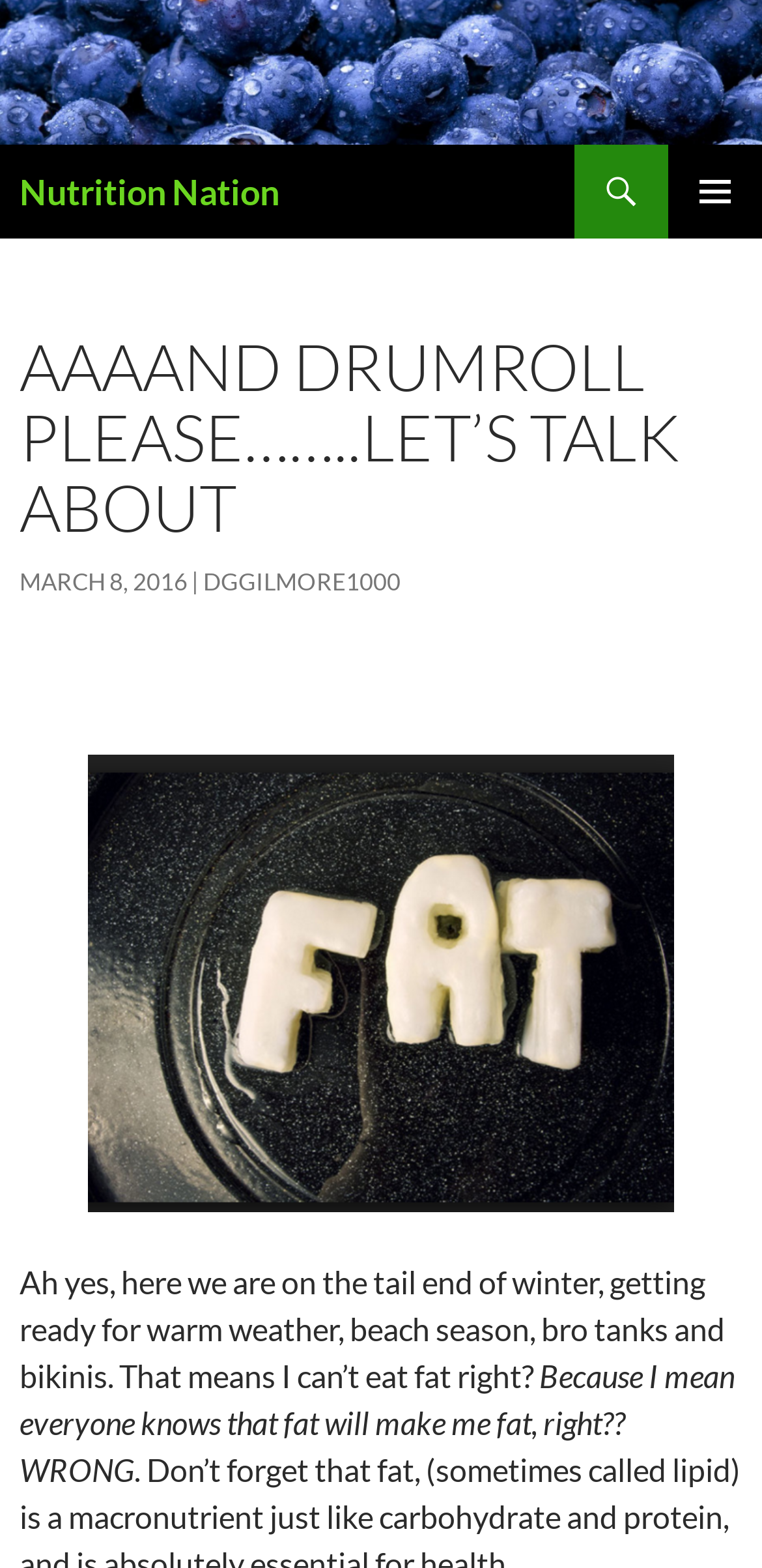Using the given description, provide the bounding box coordinates formatted as (top-left x, top-left y, bottom-right x, bottom-right y), with all values being floating point numbers between 0 and 1. Description: Why ABI

None